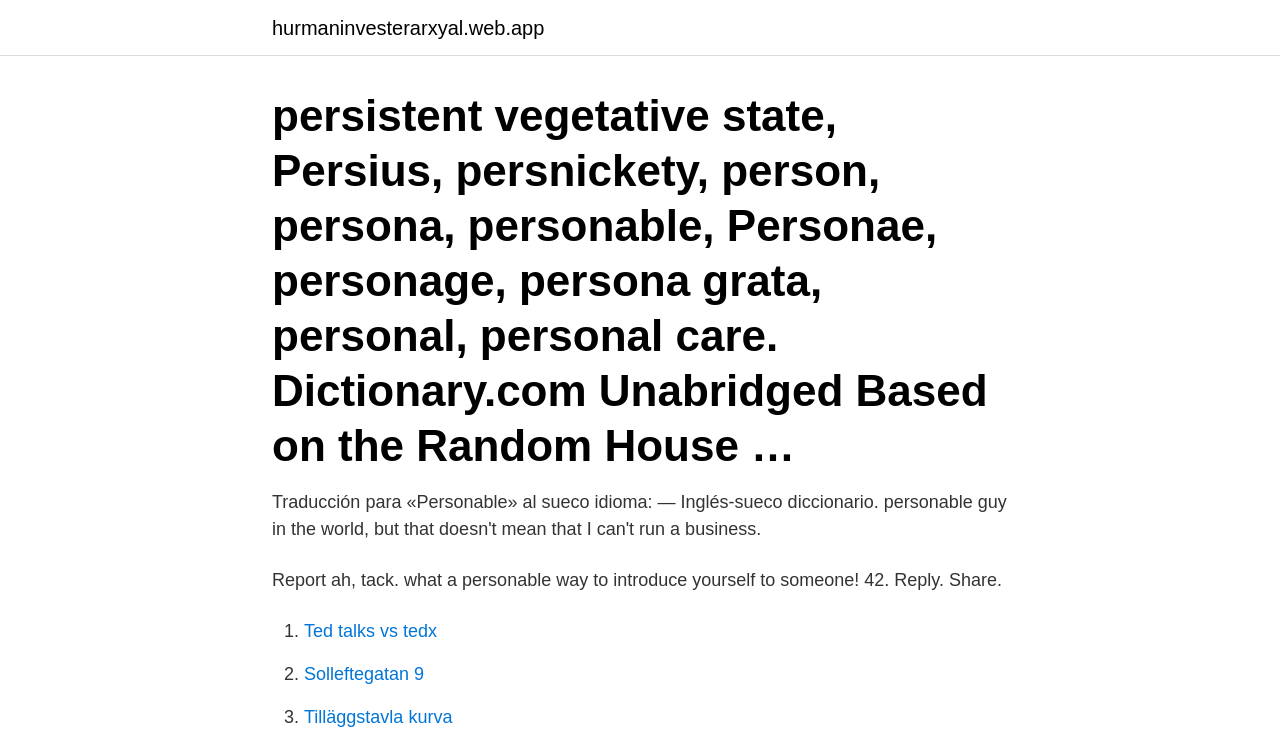Using the provided element description: "Ted talks vs tedx", determine the bounding box coordinates of the corresponding UI element in the screenshot.

[0.238, 0.832, 0.341, 0.859]